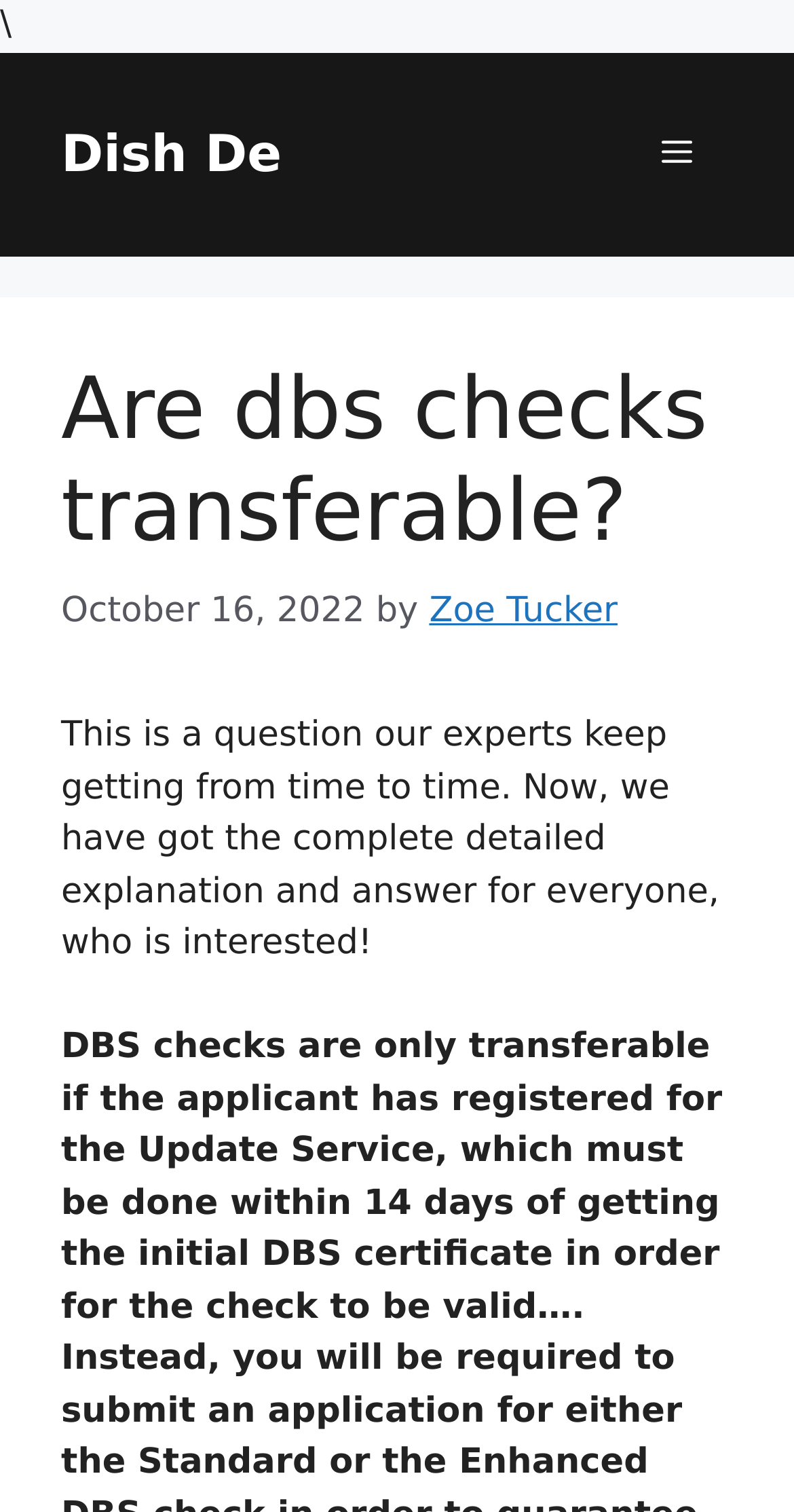Who is the author of the article?
Using the information presented in the image, please offer a detailed response to the question.

I found the author's name by looking at the link element in the content section, which is 'Zoe Tucker'.